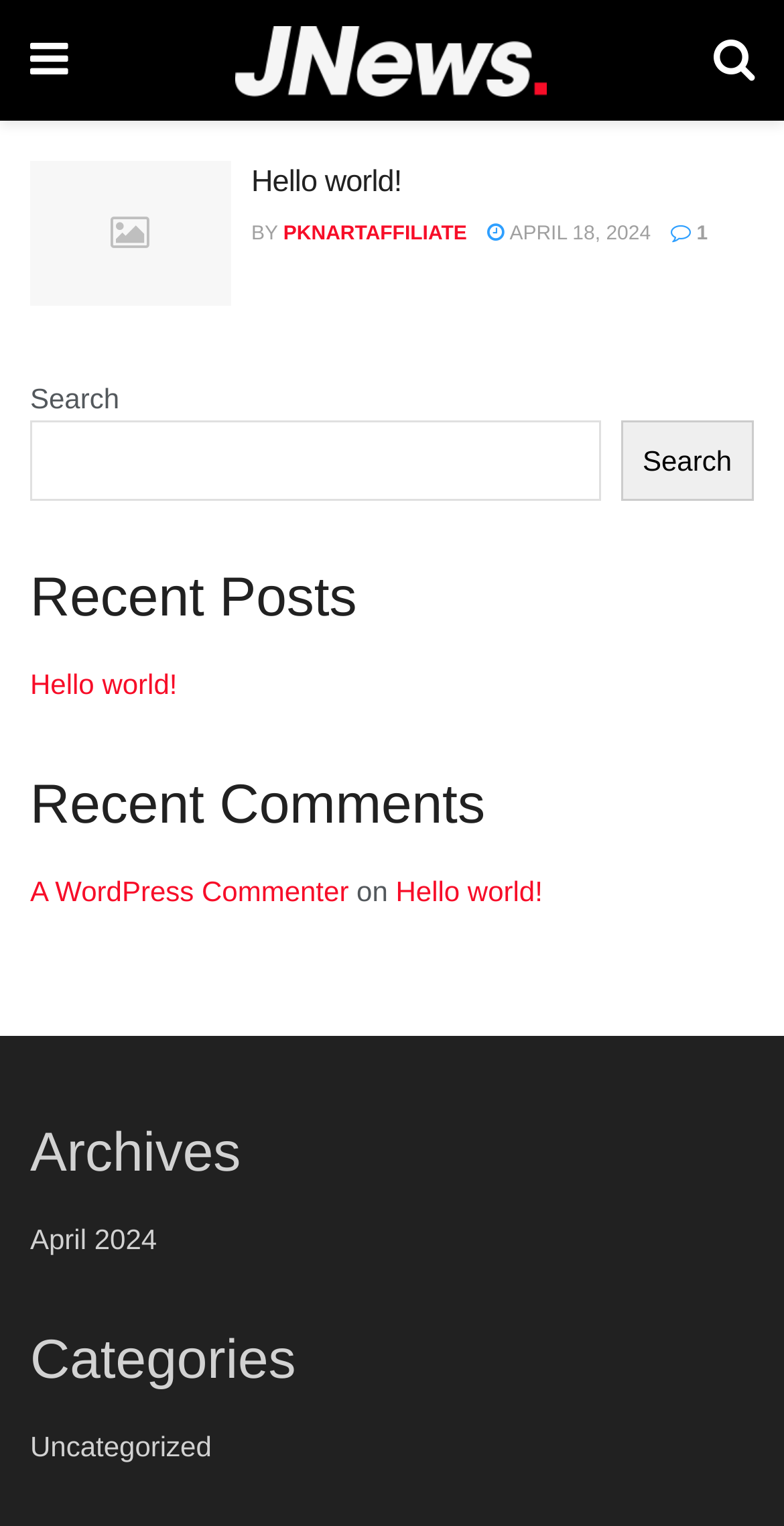Determine the bounding box coordinates of the clickable region to follow the instruction: "read recent posts".

[0.038, 0.368, 0.962, 0.416]